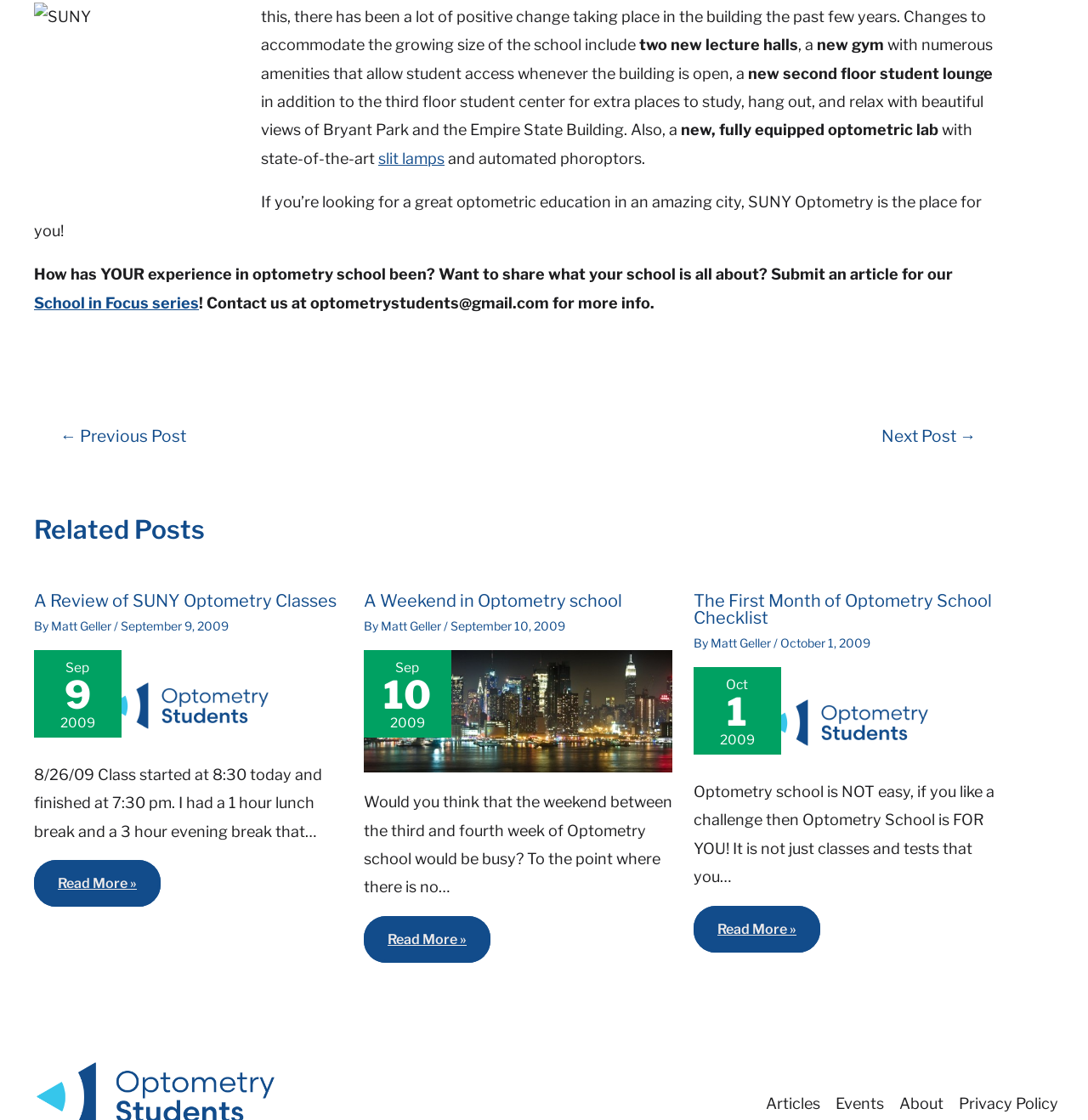Examine the screenshot and answer the question in as much detail as possible: How many related posts are shown?

There are three articles shown under the 'Related Posts' section, each with a heading, author, and date.